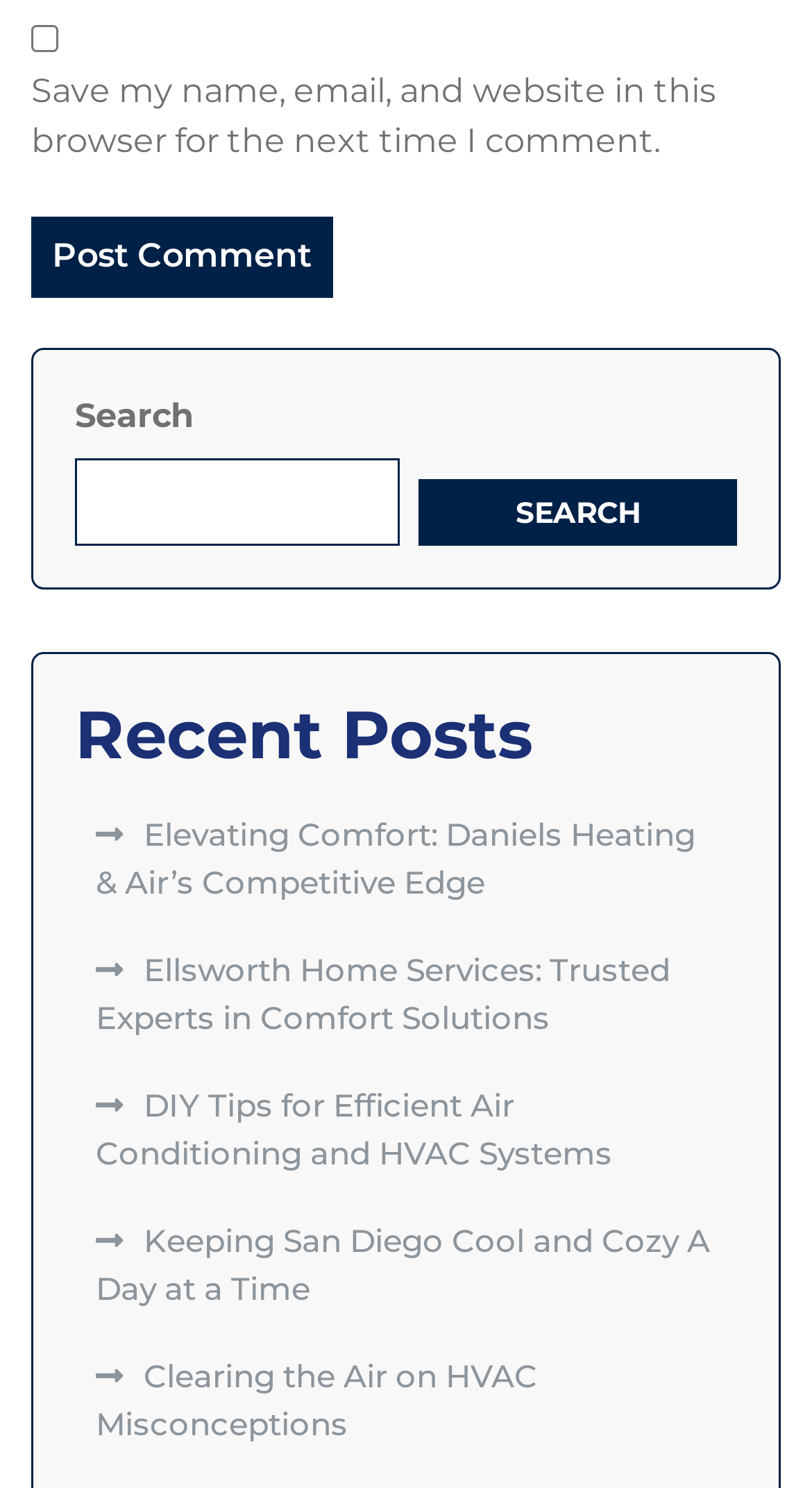Respond with a single word or phrase for the following question: 
What is the function of the button at the top?

Post Comment